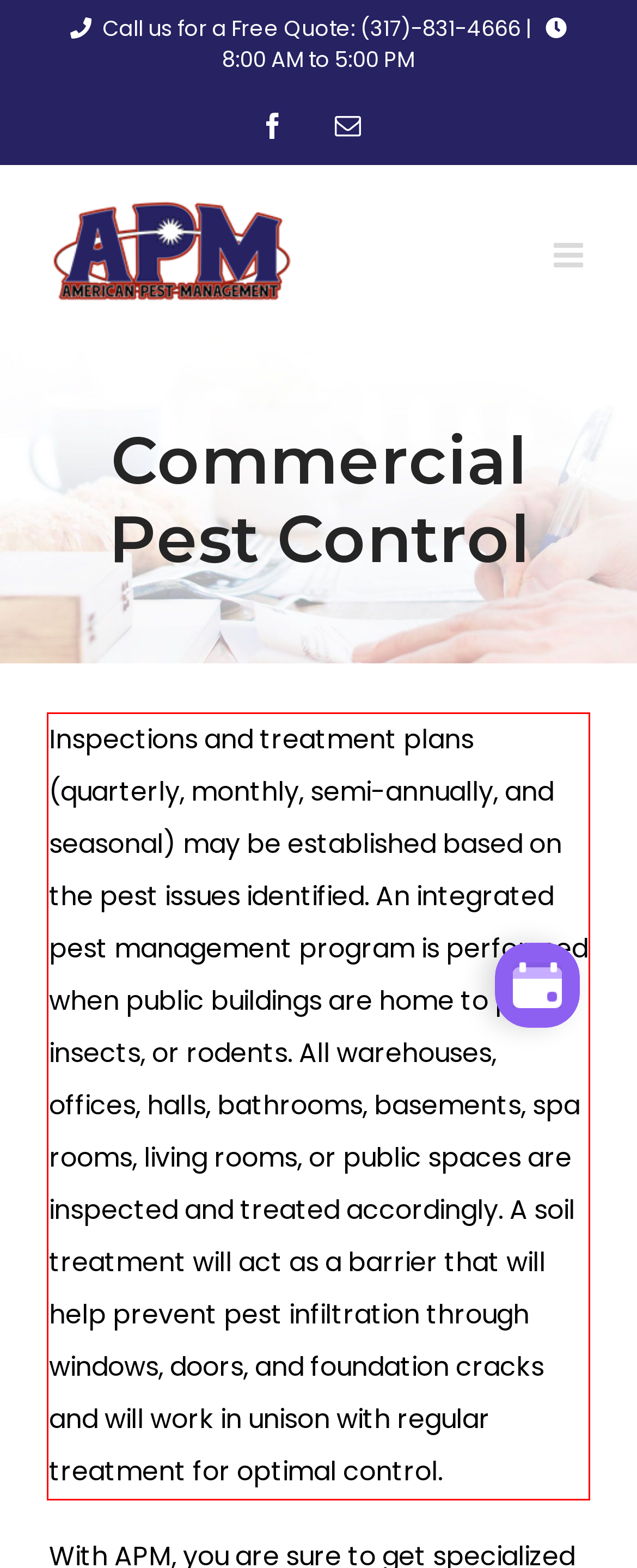Given a screenshot of a webpage, locate the red bounding box and extract the text it encloses.

Inspections and treatment plans (quarterly, monthly, semi-annually, and seasonal) may be established based on the pest issues identified. An integrated pest management program is performed when public buildings are home to pests, insects, or rodents. All warehouses, offices, halls, bathrooms, basements, spa rooms, living rooms, or public spaces are inspected and treated accordingly. A soil treatment will act as a barrier that will help prevent pest infiltration through windows, doors, and foundation cracks and will work in unison with regular treatment for optimal control.